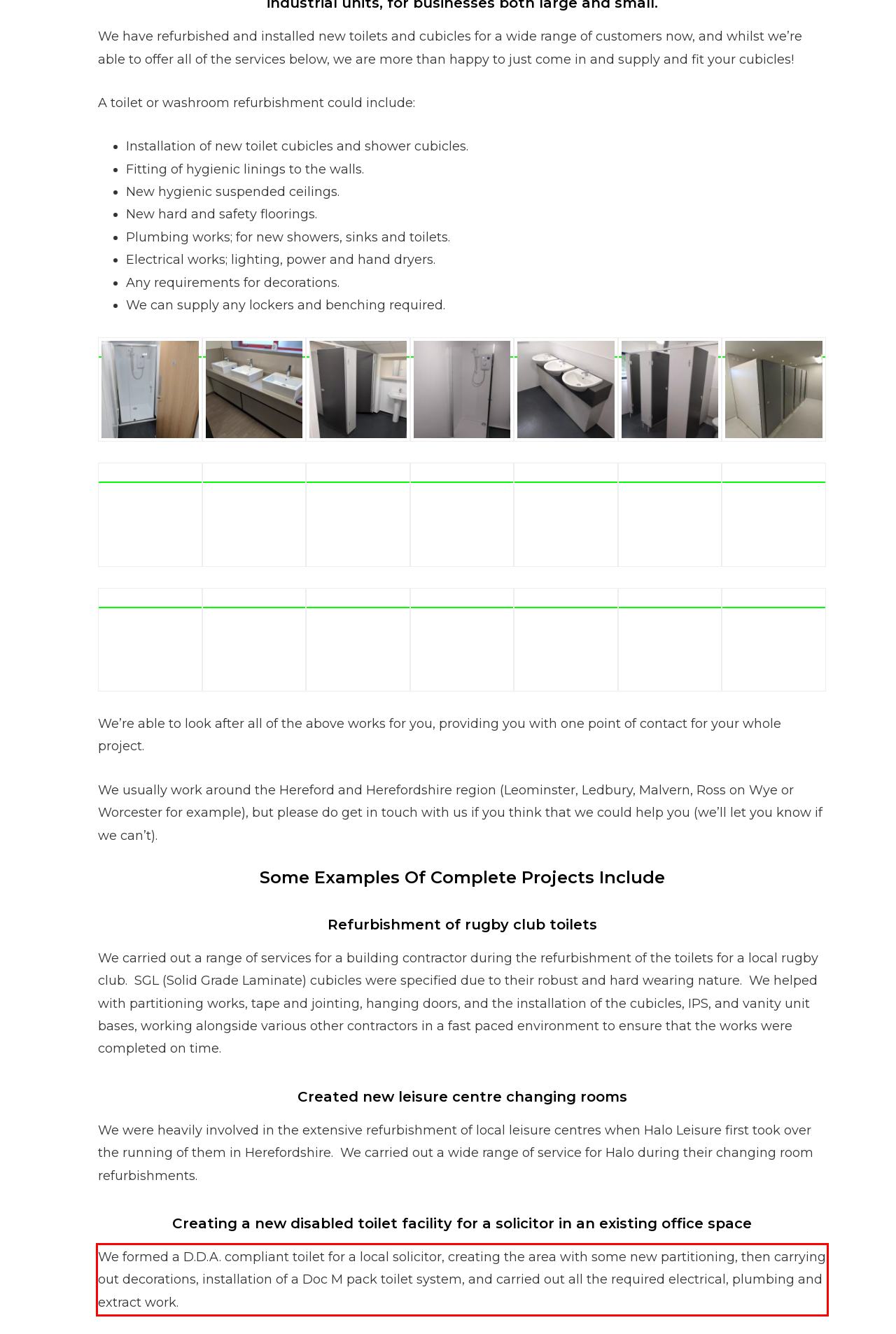Given a screenshot of a webpage containing a red bounding box, perform OCR on the text within this red bounding box and provide the text content.

We formed a D.D.A. compliant toilet for a local solicitor, creating the area with some new partitioning, then carrying out decorations, installation of a Doc M pack toilet system, and carried out all the required electrical, plumbing and extract work.